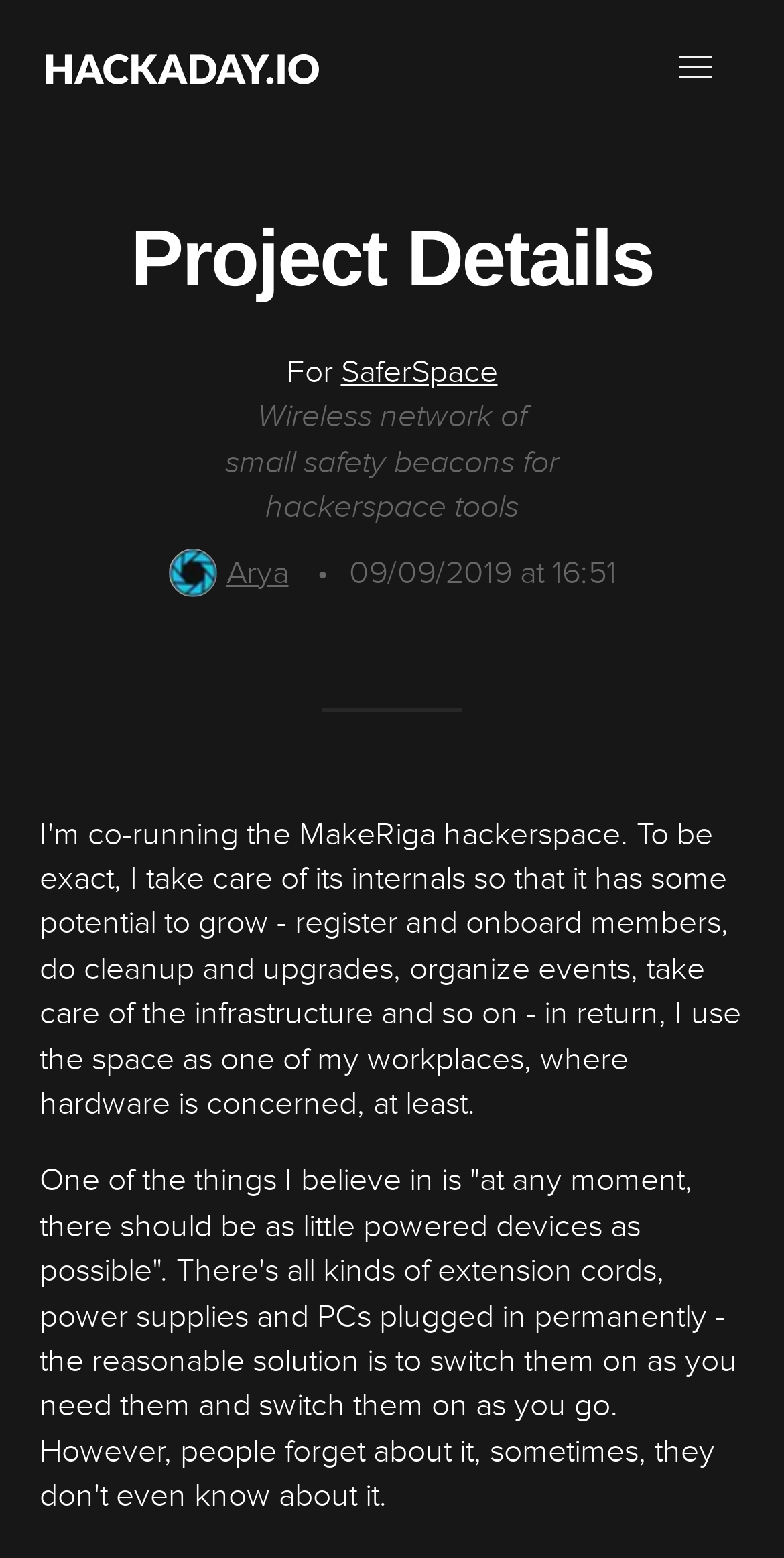Create an elaborate caption for the webpage.

The webpage appears to be a project details page on Hackaday.io, a platform for hackers and makers. At the top, there is a main navigation bar that spans almost the entire width of the page, with a link to Hackaday.io on the left and a menu button on the right. The Hackaday.io link is accompanied by a small image of the Hackaday.io logo.

Below the navigation bar, there is a heading that reads "Project Details". Underneath this heading, there is a section that provides information about the project, including a link to the project name "SaferSpace" and a brief description of the project, which is a wireless network of small safety beacons for hackerspace tools.

To the left of the project description, there is a link to the project owner's profile, "arya Arya", accompanied by a small image of the owner's avatar. Next to the profile link, there is a bullet point and a timestamp indicating when the project was posted, which is 5 years ago, on September 9, 2019, at 16:51.

The main content of the page is a block of text that discusses the importance of switching off devices when not in use to conserve energy. The text is written in a conversational tone and spans almost the entire width of the page, taking up most of the available space.